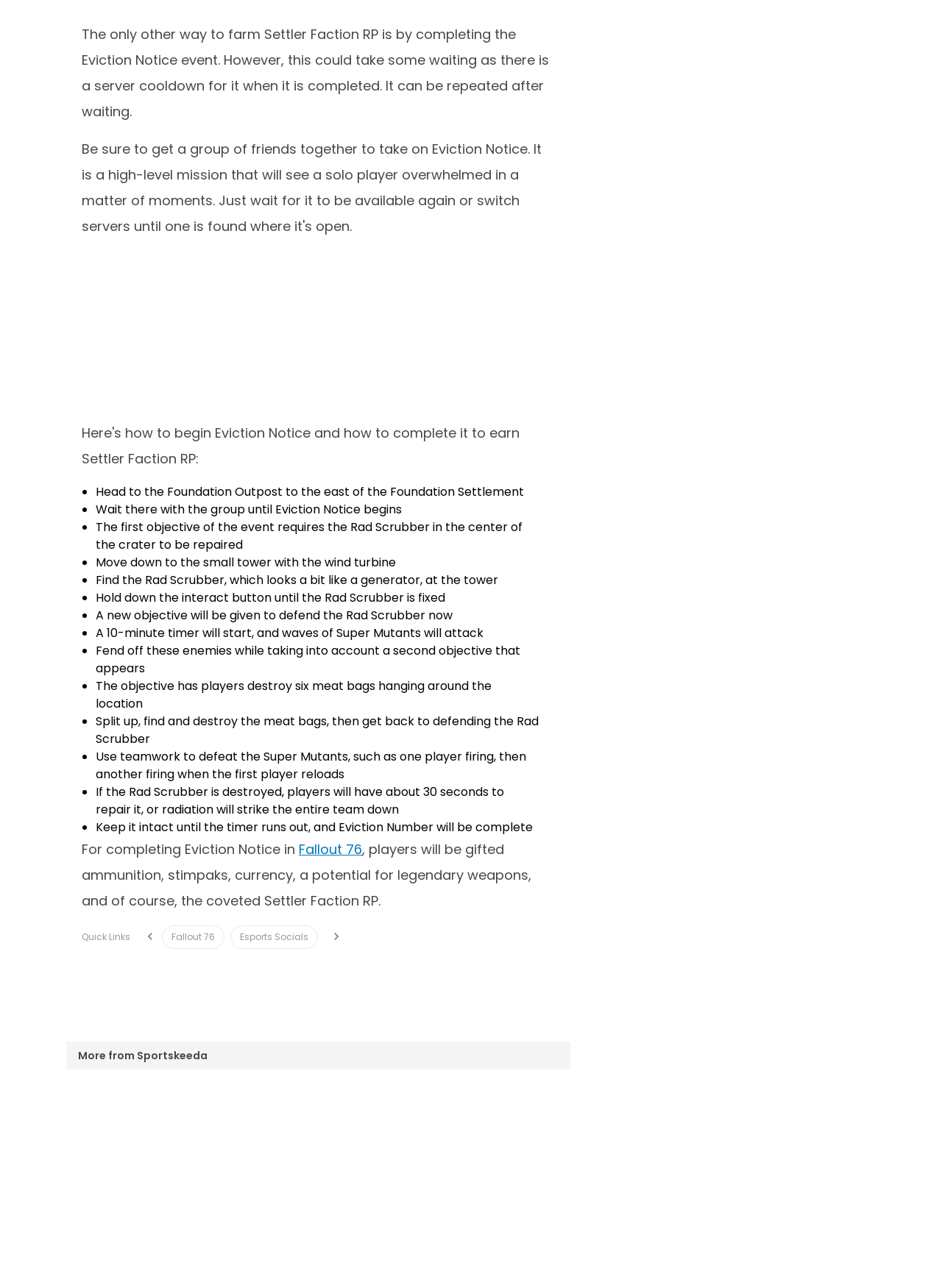Using details from the image, please answer the following question comprehensively:
What is the name of the game associated with Eviction Notice?

The webpage mentions Fallout 76 as the game associated with the Eviction Notice event. This information is provided as context for the event and its rewards.